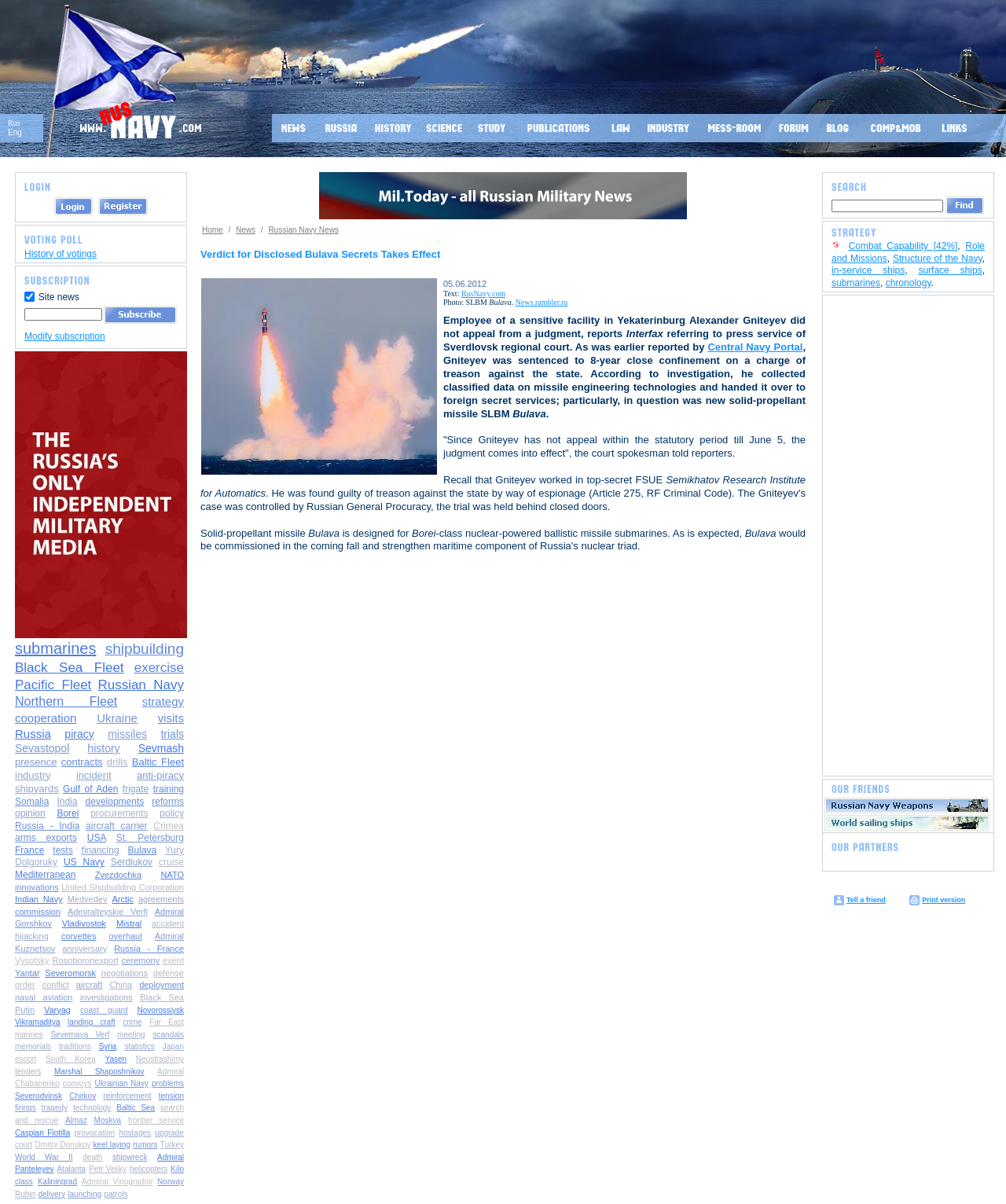What is the main heading displayed on the webpage? Please provide the text.

Verdict for Disclosed Bulava Secrets Takes Effect